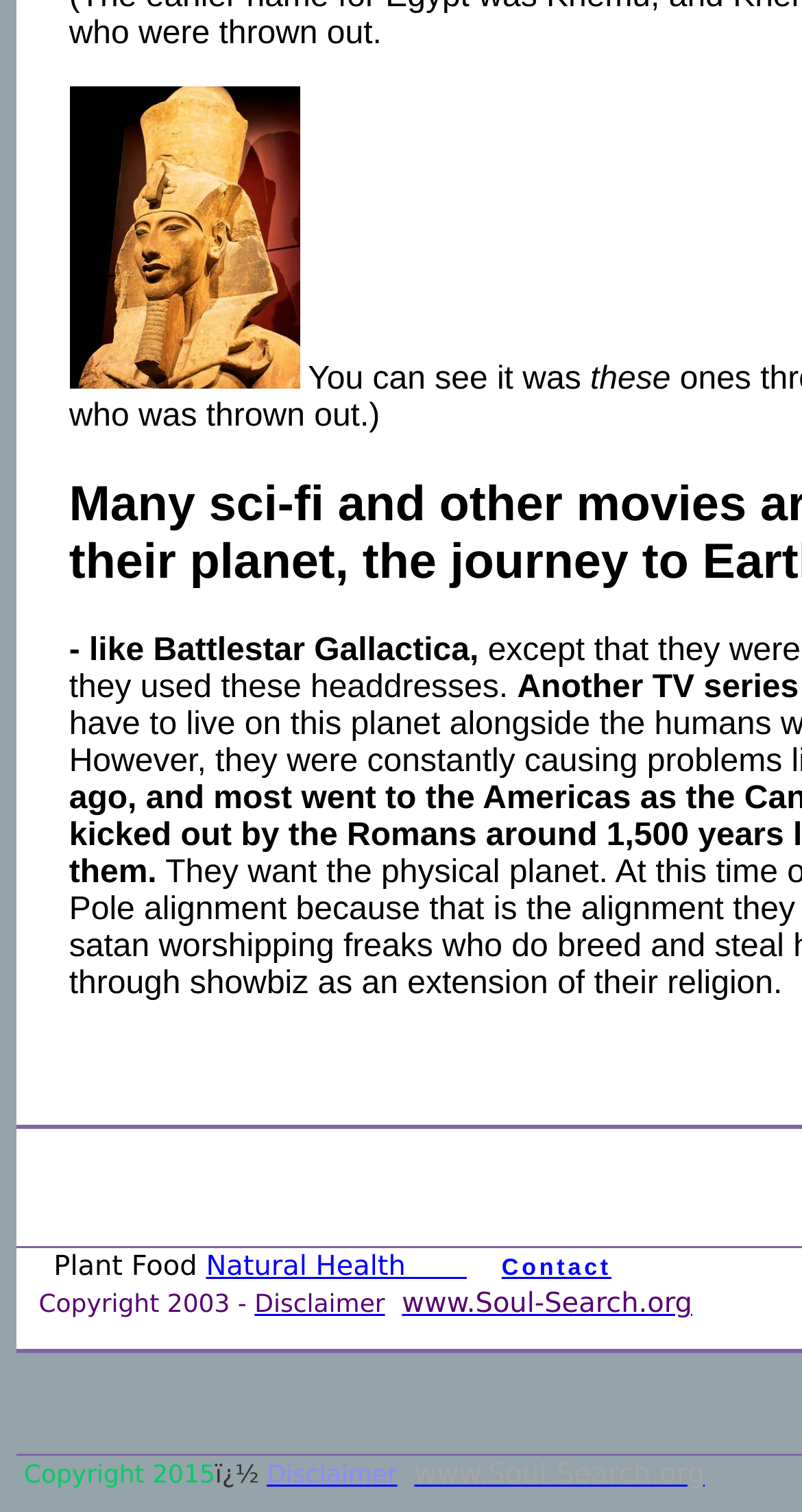What is the text next to 'these'?
Provide a short answer using one word or a brief phrase based on the image.

like Battlestar Gallactica